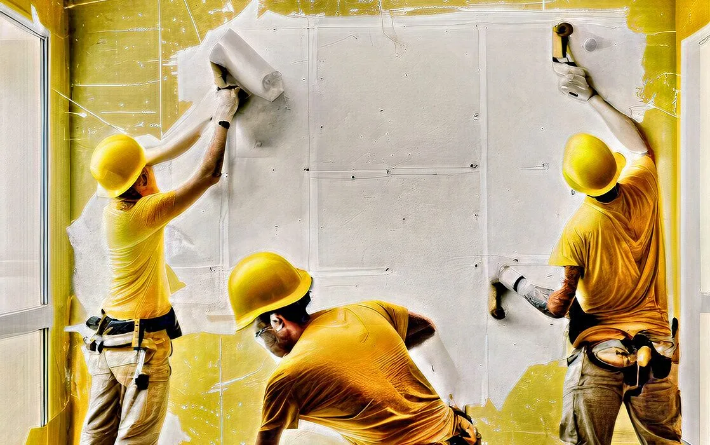Describe all the elements in the image extensively.

The image showcases a dynamic scene of three skilled professionals engaged in drywall installation or repair work. Dressed in matching yellow shirts and hard hats, they demonstrate teamwork and expertise as they meticulously apply drywall compound to a wall. One worker is seen using a roller to ensure an even application, while another wields a trowel for precision in detailing. The backdrop features a partially finished wall with the characteristic texture of newly applied drywall, emphasizing the craftsmanship involved in transforming a space. The bright, airy environment hints at a residential setting, highlighting the commitment to quality and attention to detail that defines A-Z Handyman's services. This visual representation aligns perfectly with their promise of exceptional drywall solutions tailored to meet diverse client needs.